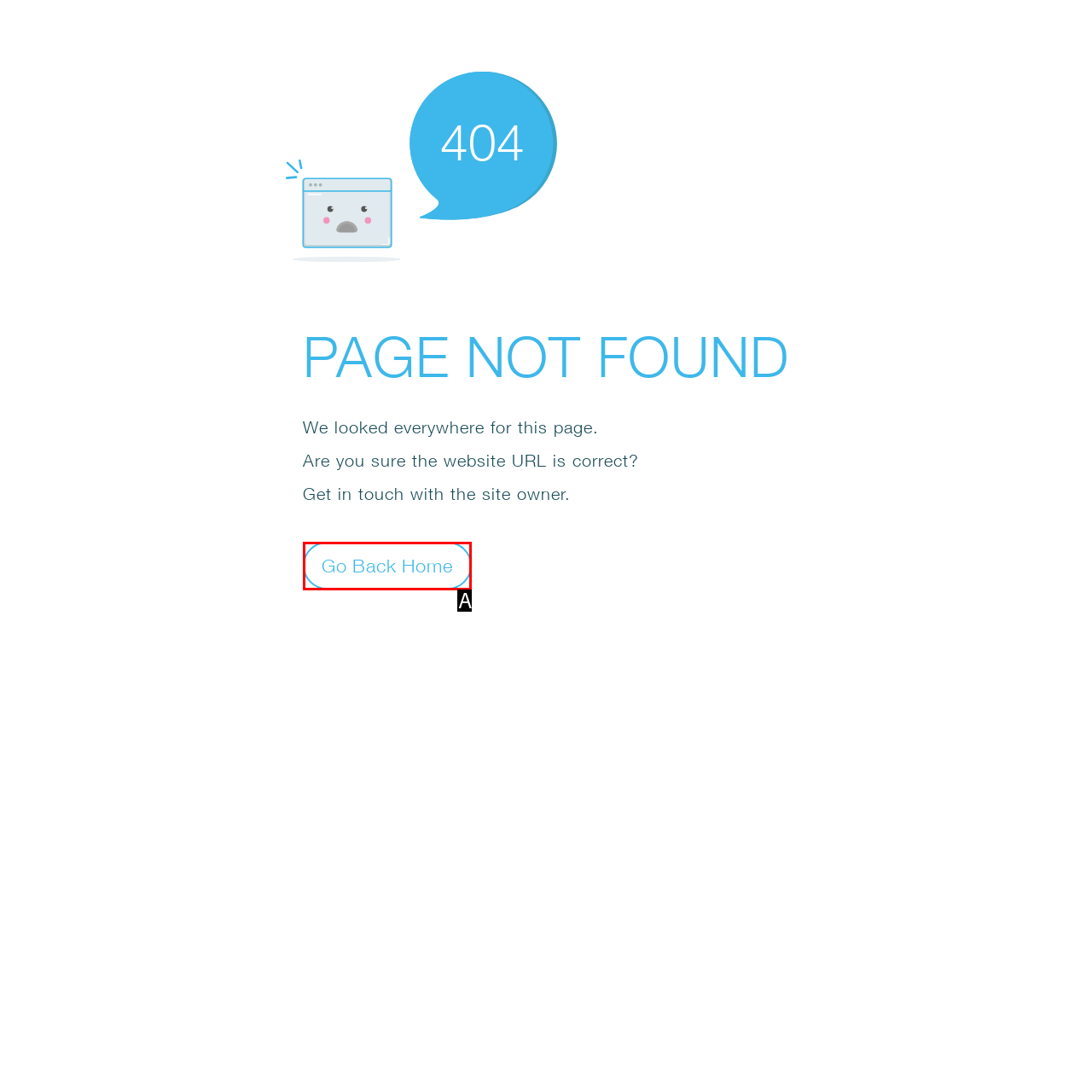Match the HTML element to the description: Go Back Home. Answer with the letter of the correct option from the provided choices.

A